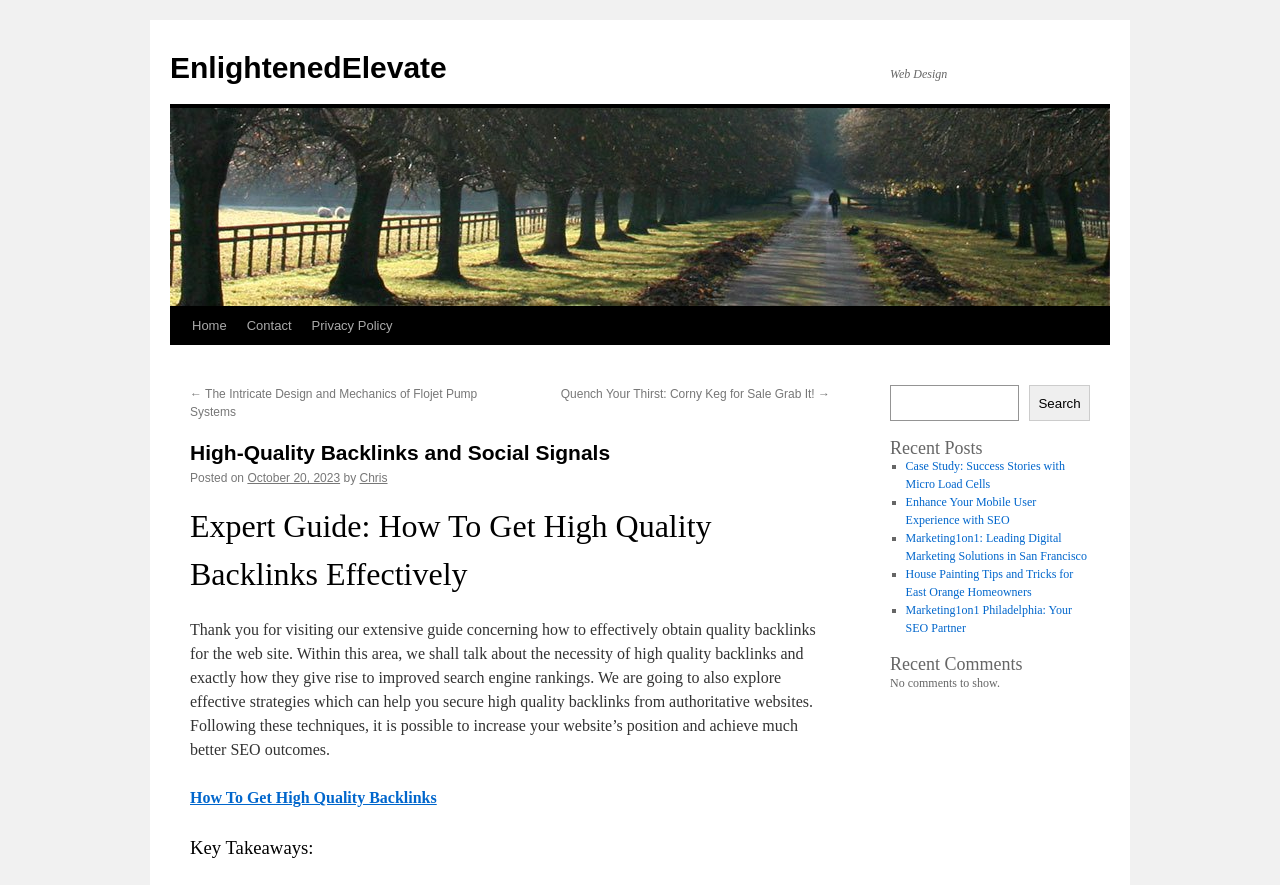Highlight the bounding box coordinates of the element that should be clicked to carry out the following instruction: "Click on the 'Home' link". The coordinates must be given as four float numbers ranging from 0 to 1, i.e., [left, top, right, bottom].

[0.142, 0.347, 0.185, 0.39]